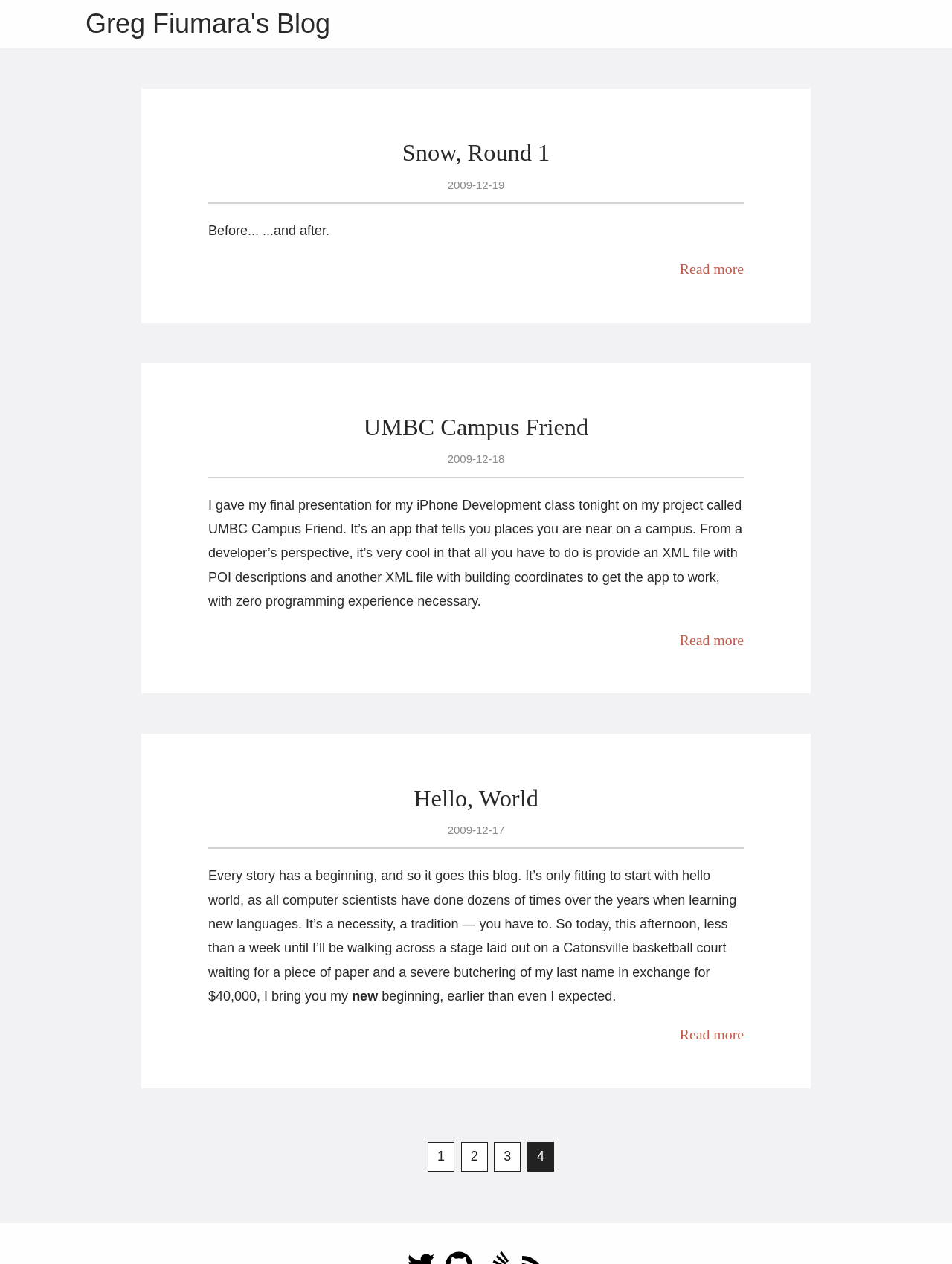Based on the visual content of the image, answer the question thoroughly: What is the title of the first article?

I determined the title of the first article by looking at the heading element within the first article element, which has a bounding box coordinate of [0.219, 0.102, 0.781, 0.138]. The text content of this heading element is 'Snow, Round 1'.